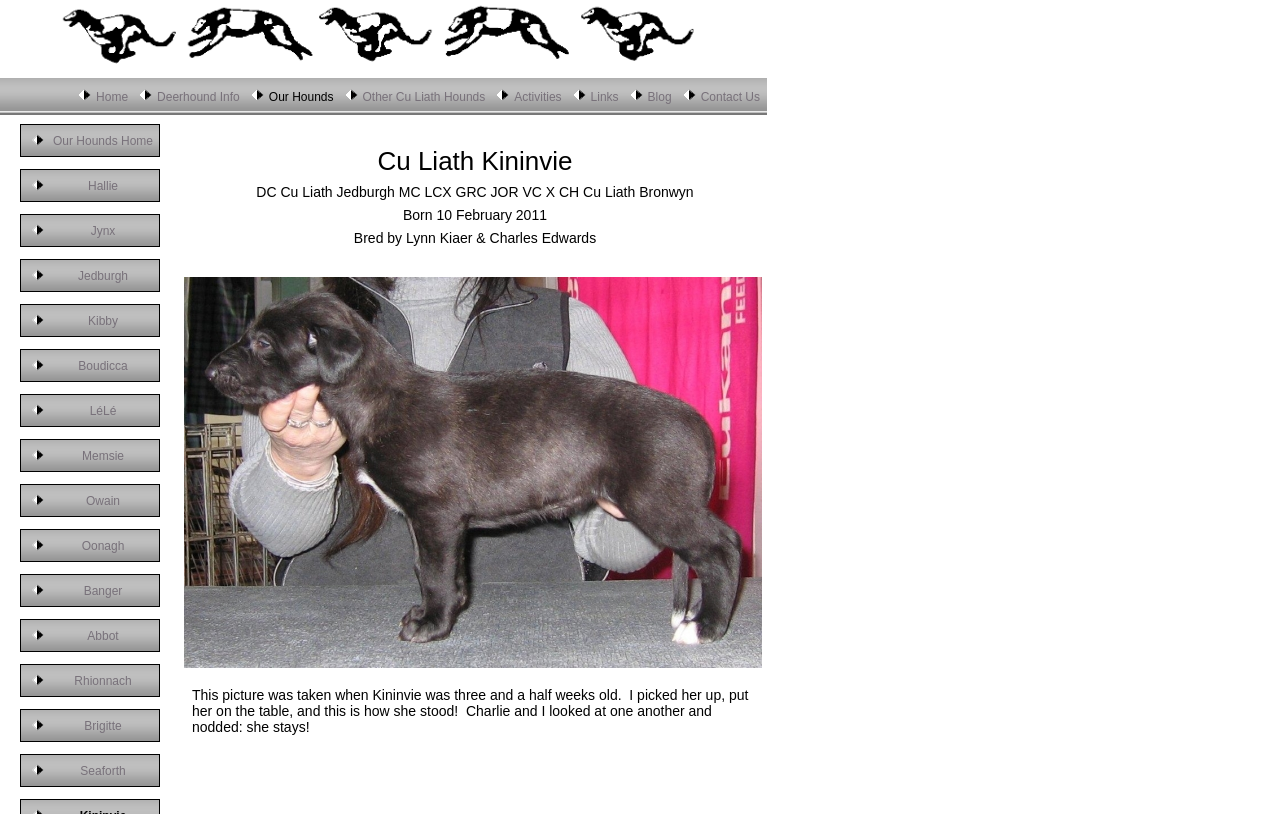Show me the bounding box coordinates of the clickable region to achieve the task as per the instruction: "Click Home".

[0.056, 0.096, 0.101, 0.141]